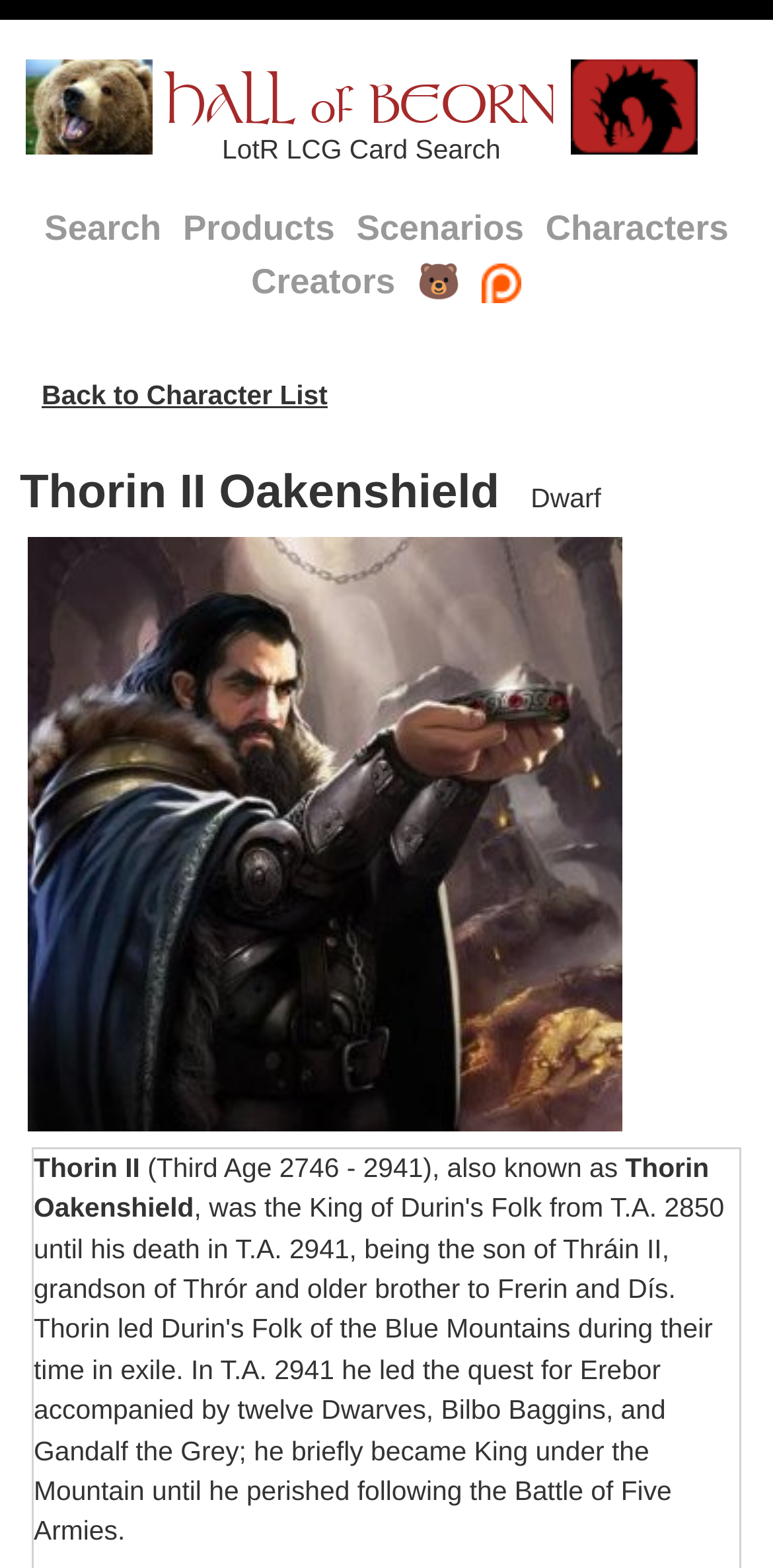Given the webpage screenshot and the description, determine the bounding box coordinates (top-left x, top-left y, bottom-right x, bottom-right y) that define the location of the UI element matching this description: title="Patreon Page"

[0.616, 0.167, 0.683, 0.192]